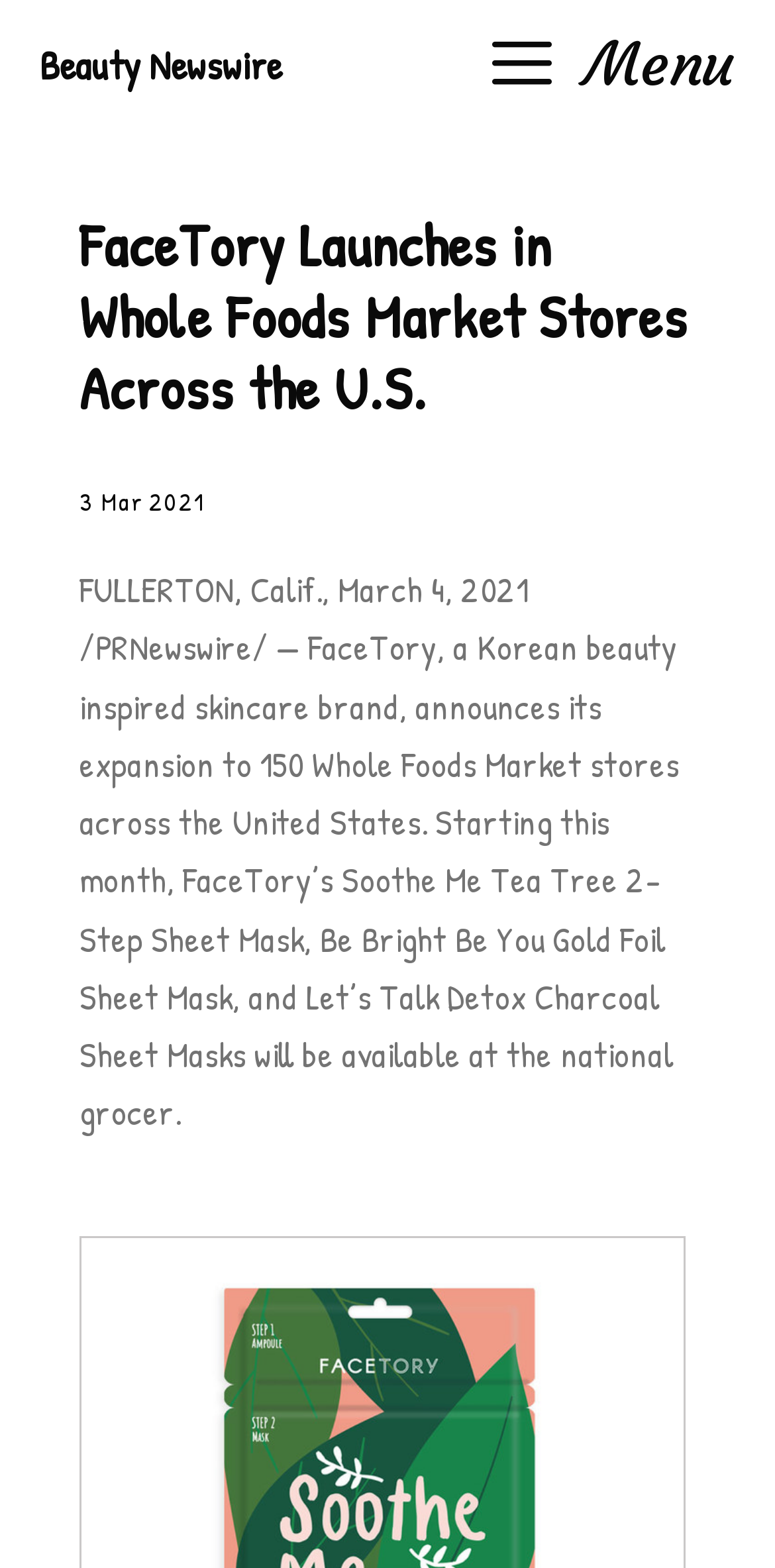Please determine the bounding box coordinates, formatted as (top-left x, top-left y, bottom-right x, bottom-right y), with all values as floating point numbers between 0 and 1. Identify the bounding box of the region described as: Menu

[0.573, 0.0, 1.0, 0.082]